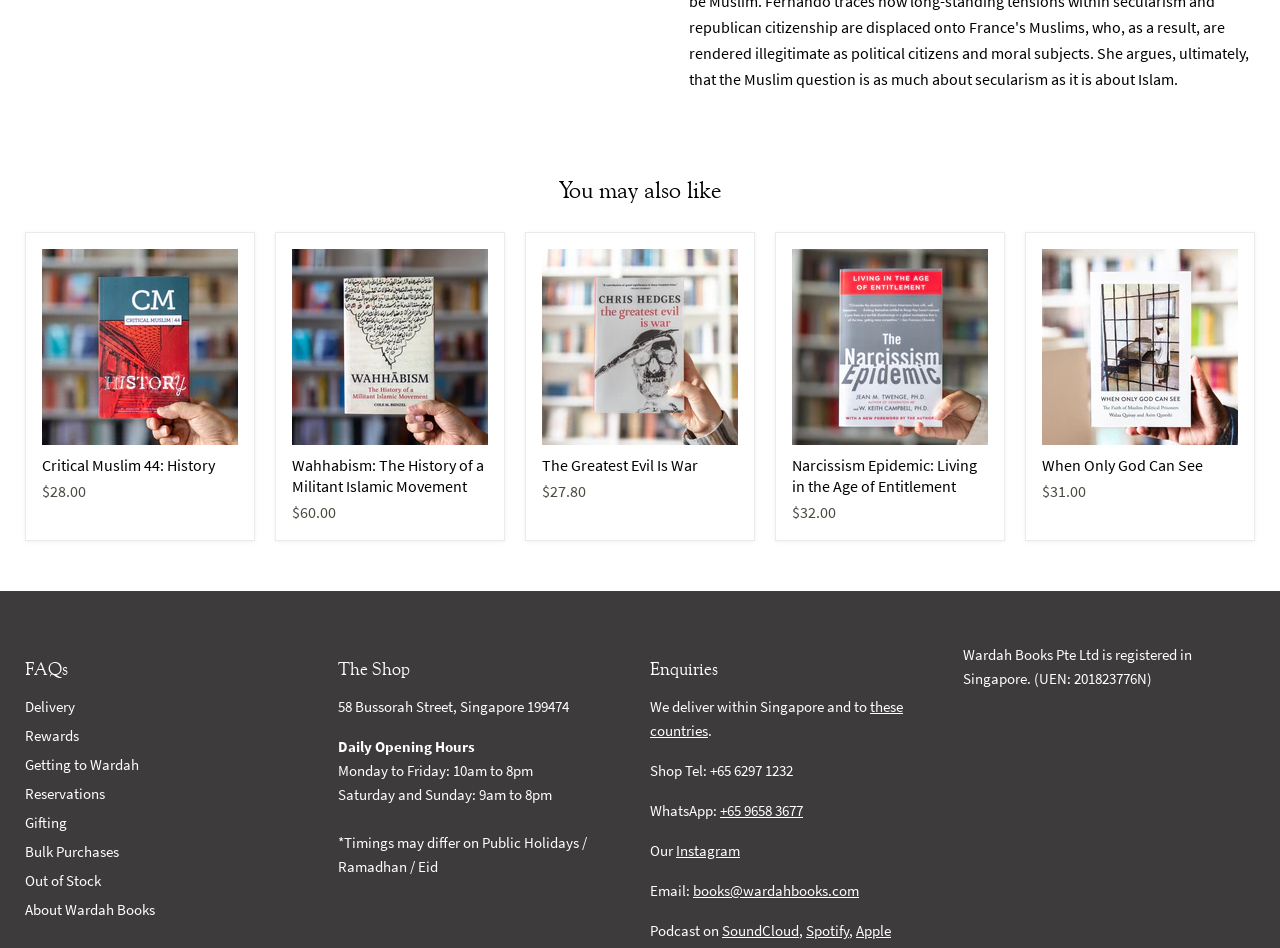Could you find the bounding box coordinates of the clickable area to complete this instruction: "Go to 'FAQs'"?

[0.02, 0.678, 0.232, 0.734]